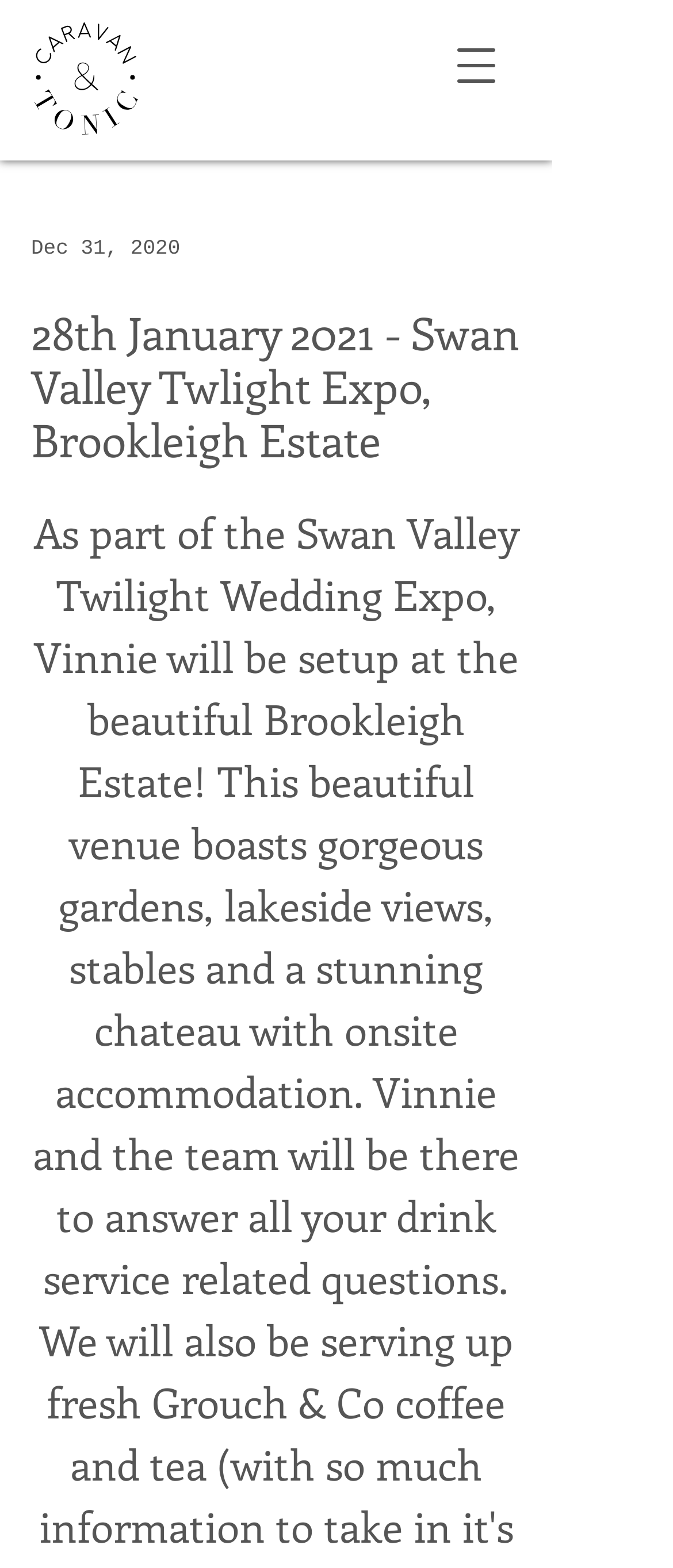Using the element description: "aria-label="Open navigation menu"", determine the bounding box coordinates for the specified UI element. The coordinates should be four float numbers between 0 and 1, [left, top, right, bottom].

[0.644, 0.014, 0.772, 0.069]